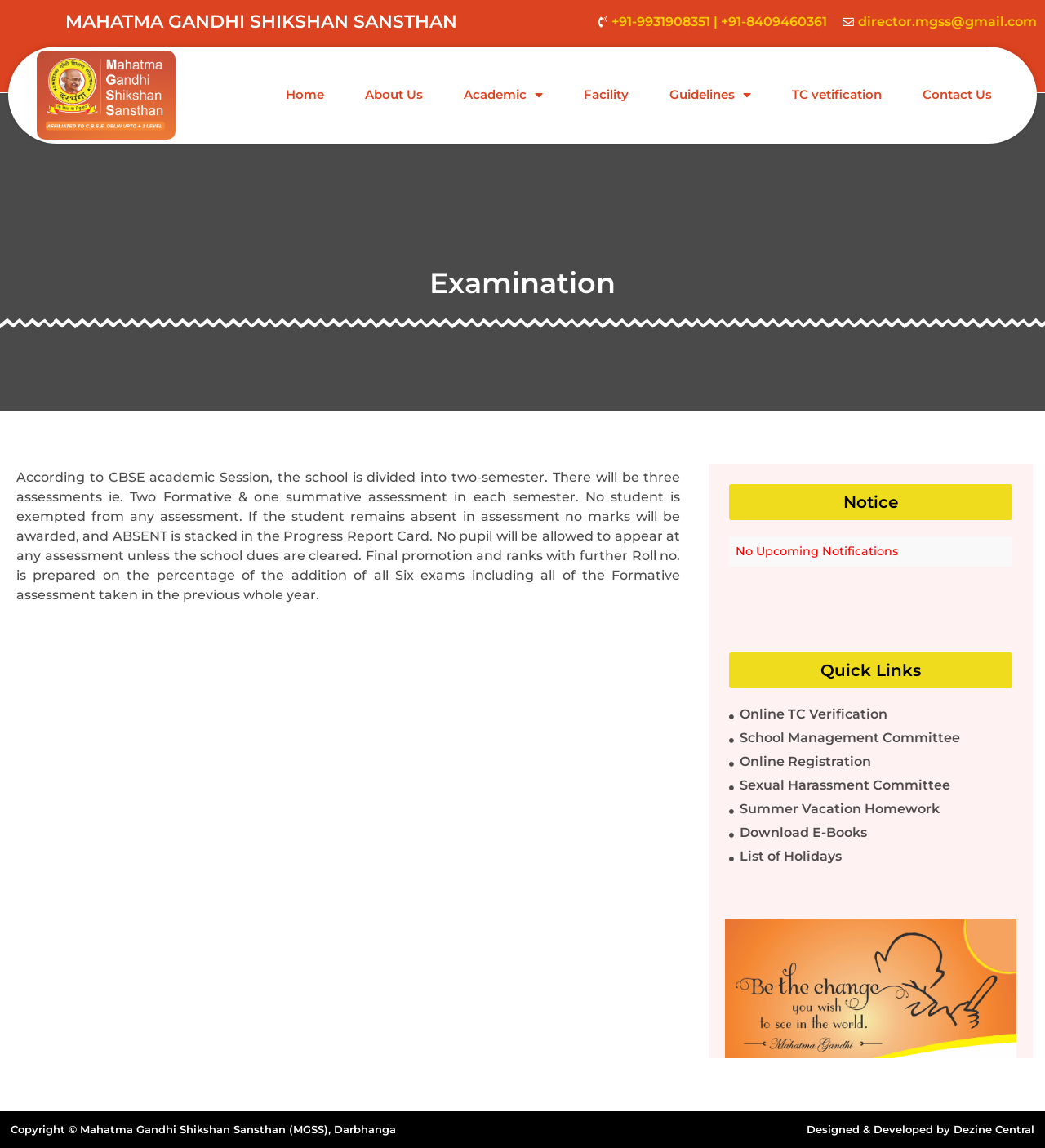What is the copyright information present at the bottom of the webpage?
From the screenshot, provide a brief answer in one word or phrase.

Copyright © Mahatma Gandhi Shikshan Sansthan (MGSS), Darbhanga